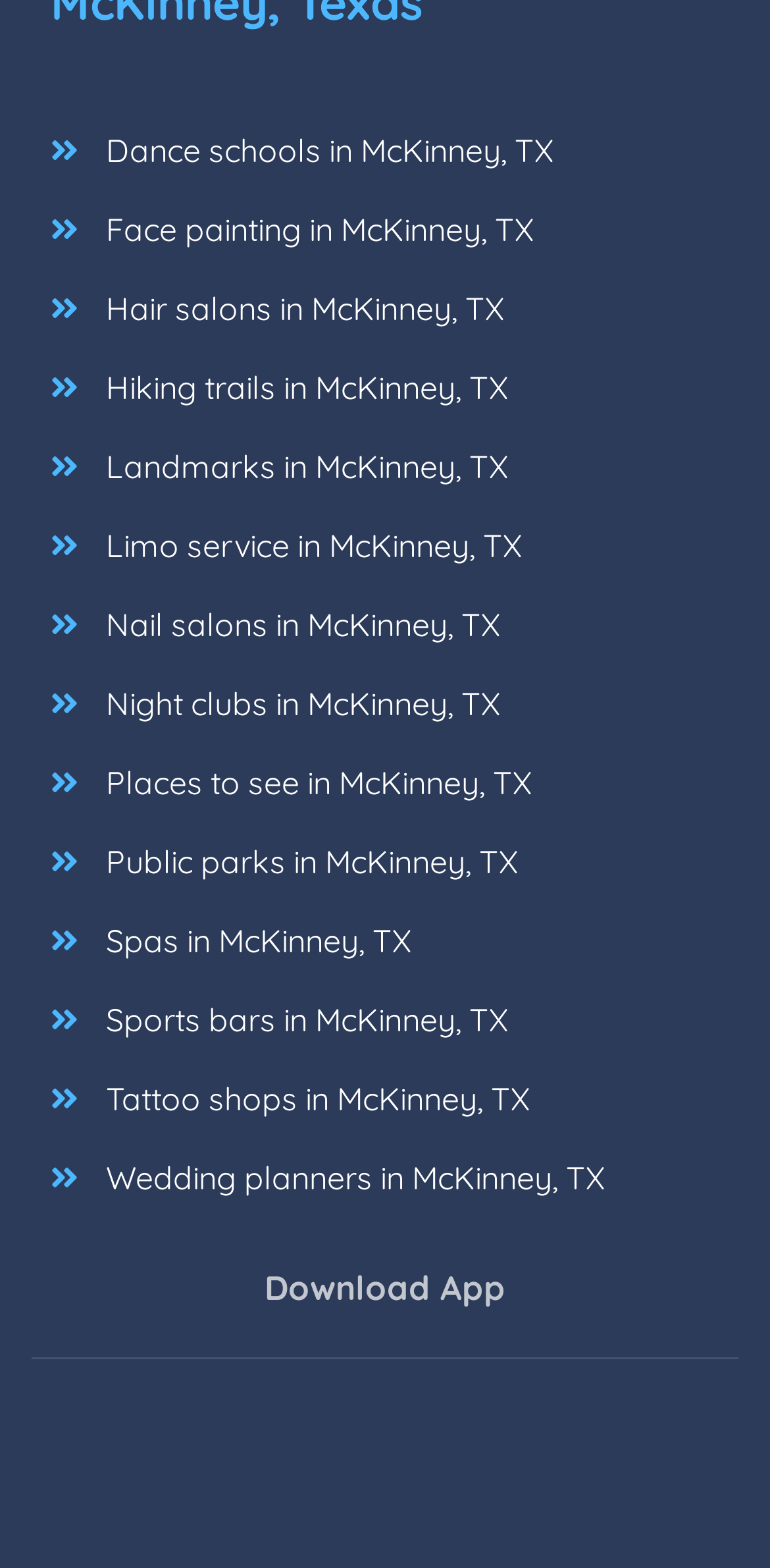How many links are there above 'Download App'?
Answer the question with just one word or phrase using the image.

15